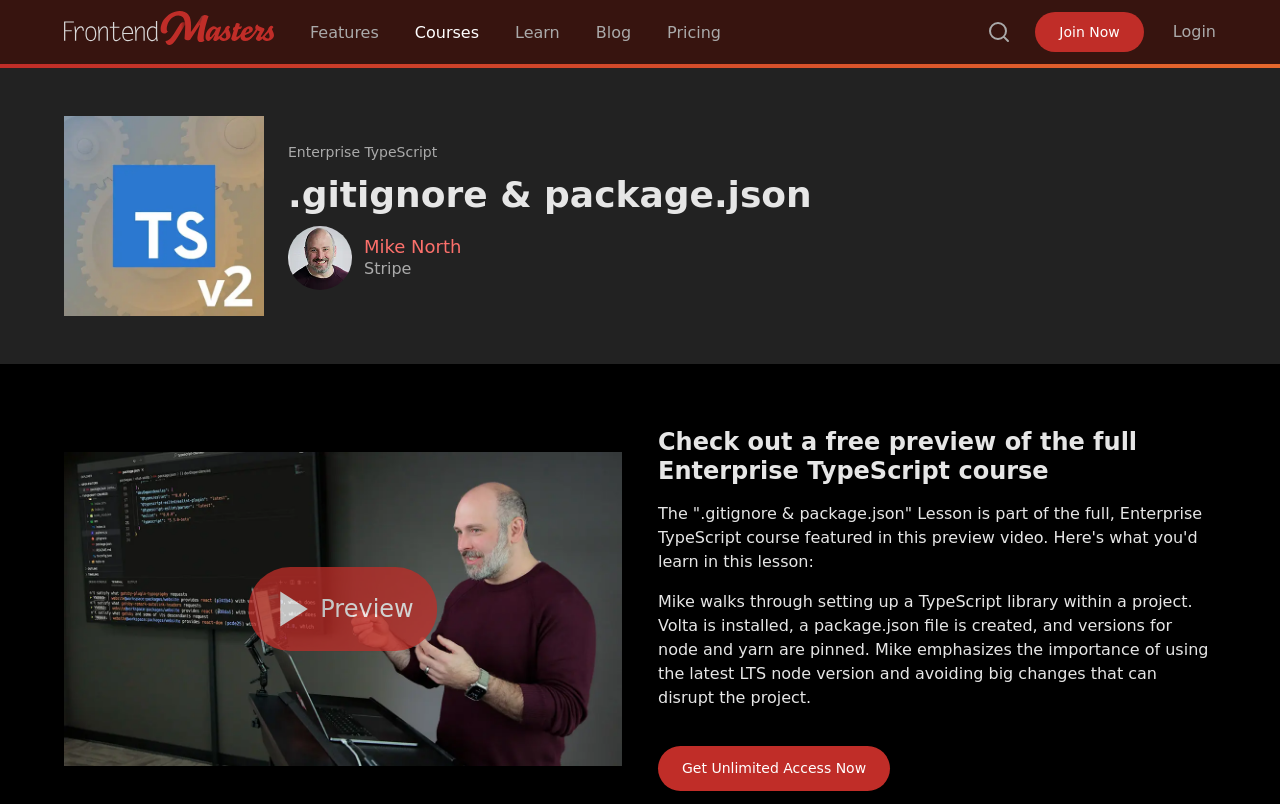Determine the bounding box coordinates of the UI element that matches the following description: "Get Unlimited Access Now". The coordinates should be four float numbers between 0 and 1 in the format [left, top, right, bottom].

[0.514, 0.927, 0.695, 0.983]